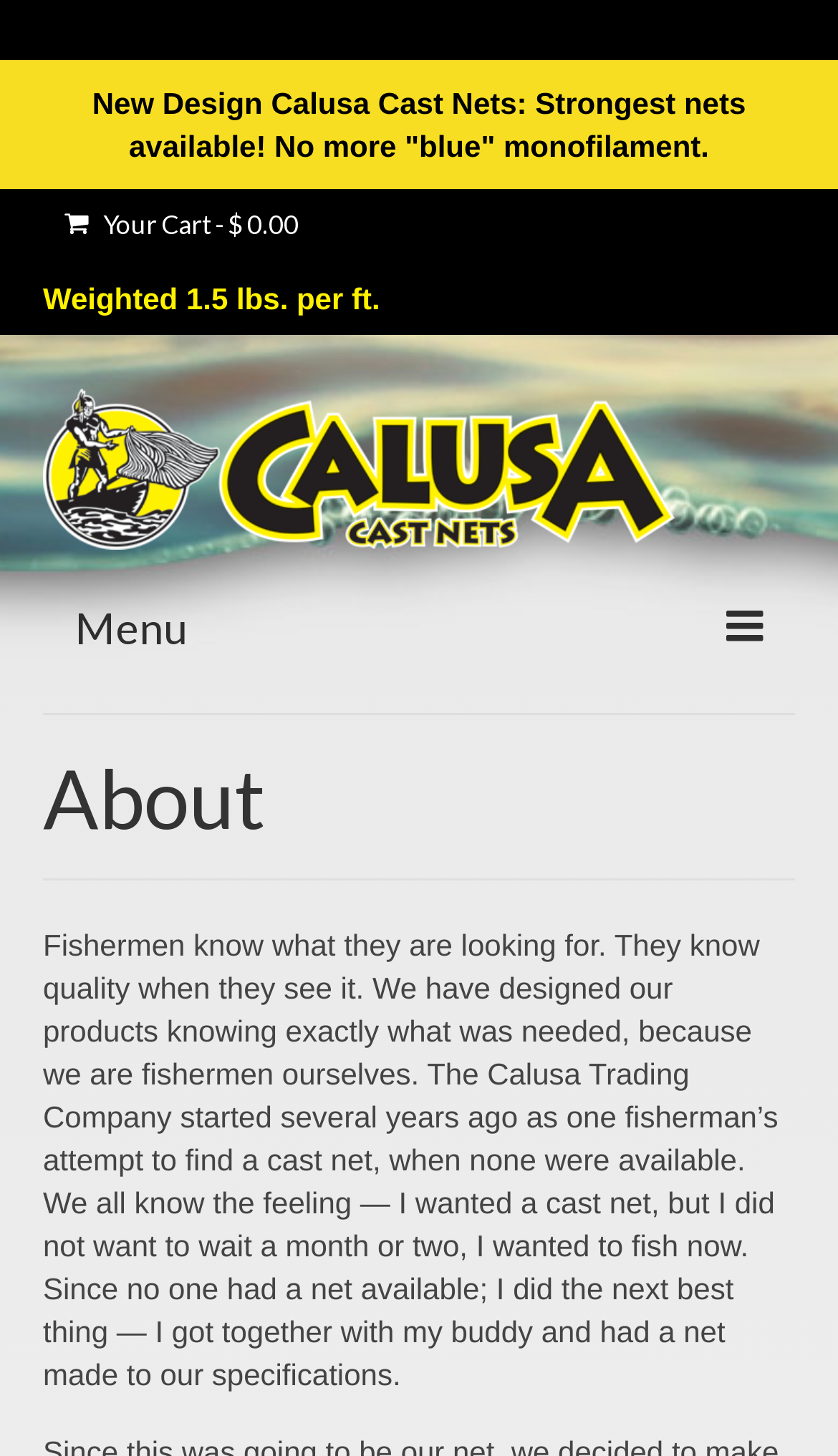Provide a thorough and detailed response to the question by examining the image: 
What is the current total in the cart?

The current total in the cart can be found in the link text ' Your Cart - $0.00'